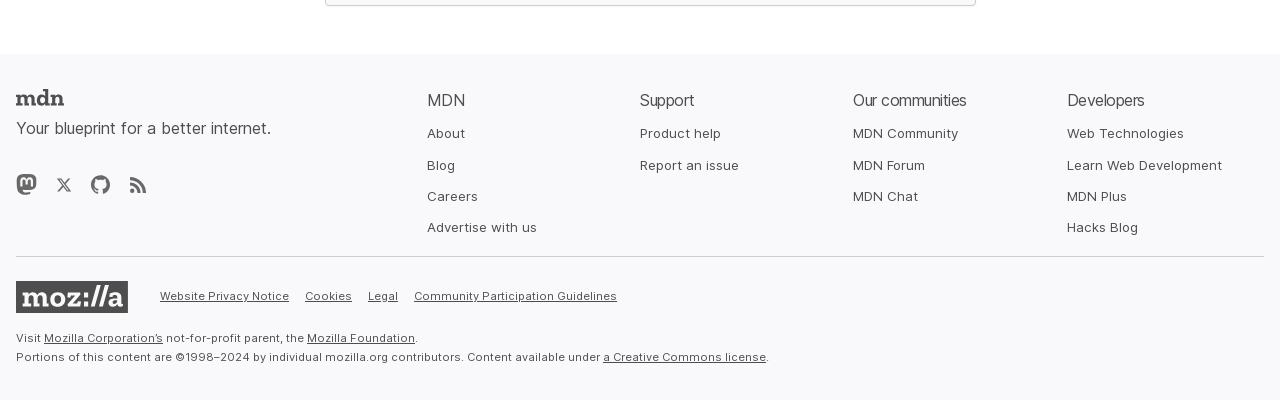Kindly determine the bounding box coordinates for the clickable area to achieve the given instruction: "Read the 'Your blueprint for a better internet.' text".

[0.012, 0.296, 0.212, 0.346]